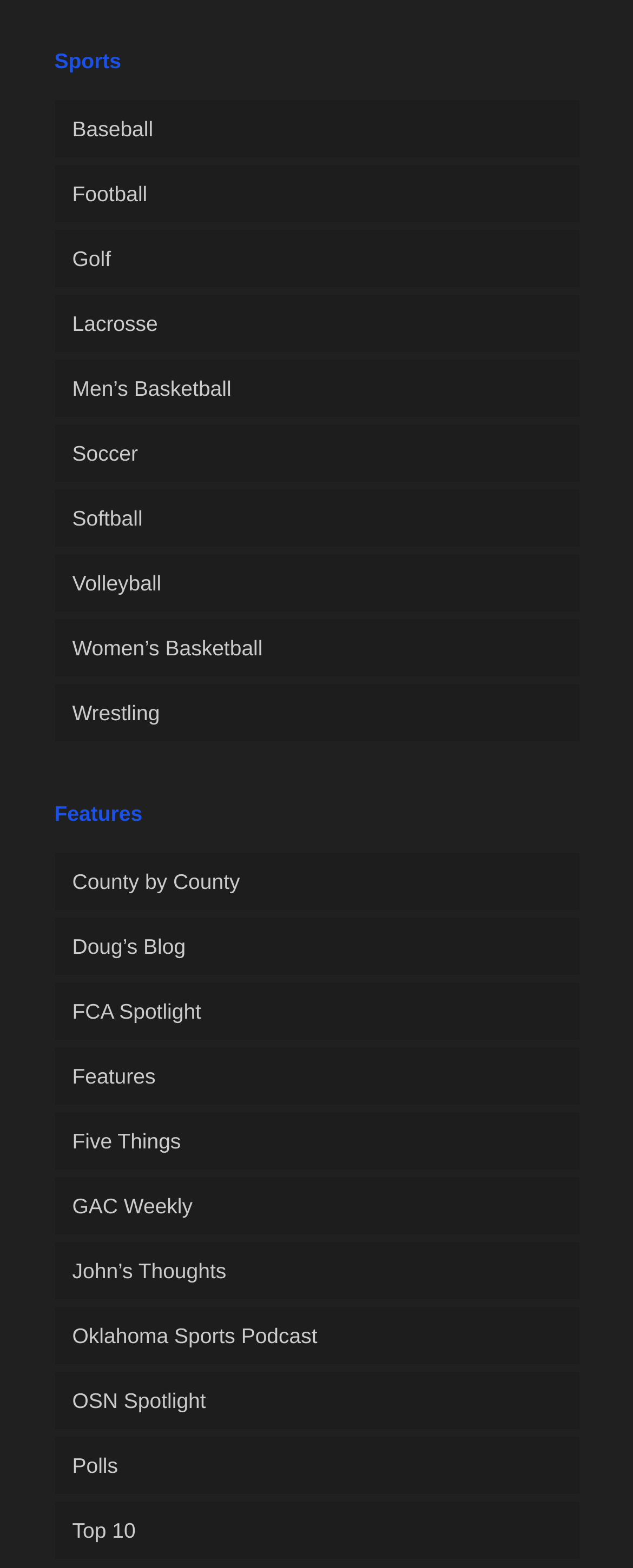Find and specify the bounding box coordinates that correspond to the clickable region for the instruction: "View Doug’s Blog".

[0.086, 0.586, 0.914, 0.622]